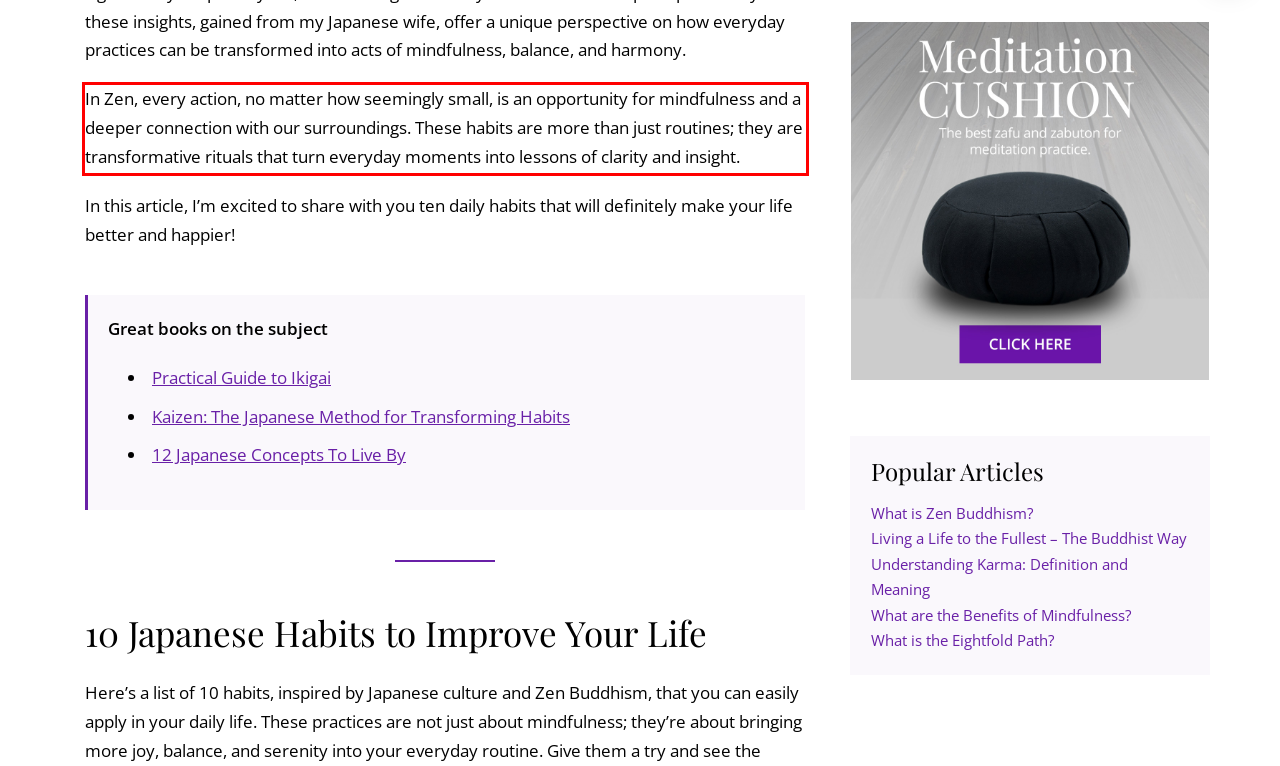Observe the screenshot of the webpage, locate the red bounding box, and extract the text content within it.

In Zen, every action, no matter how seemingly small, is an opportunity for mindfulness and a deeper connection with our surroundings. These habits are more than just routines; they are transformative rituals that turn everyday moments into lessons of clarity and insight.